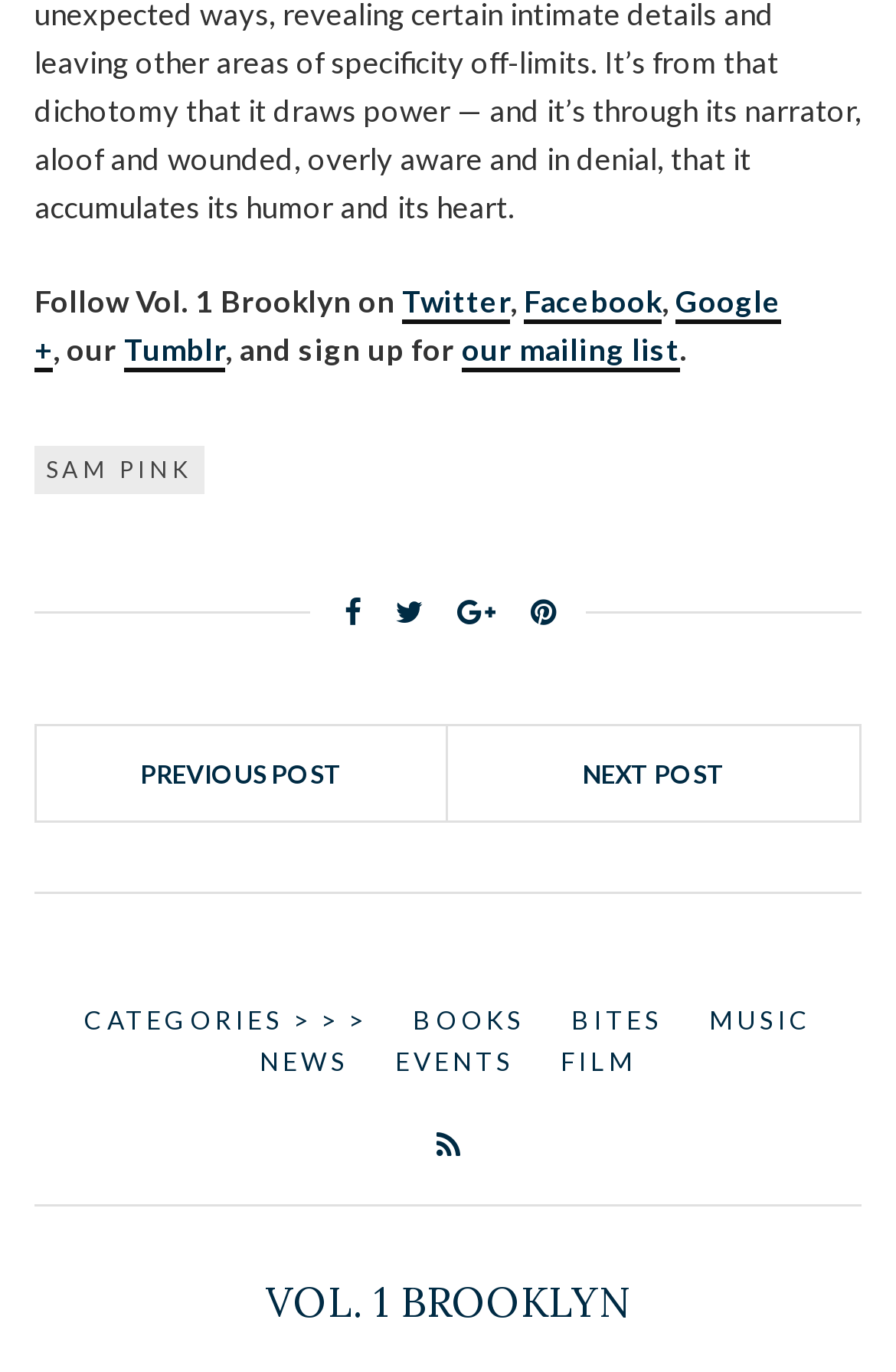Using the information shown in the image, answer the question with as much detail as possible: What is the name of the publication?

I found the name of the publication by looking at the heading at the bottom of the page, which says 'VOL. 1 BROOKLYN'.